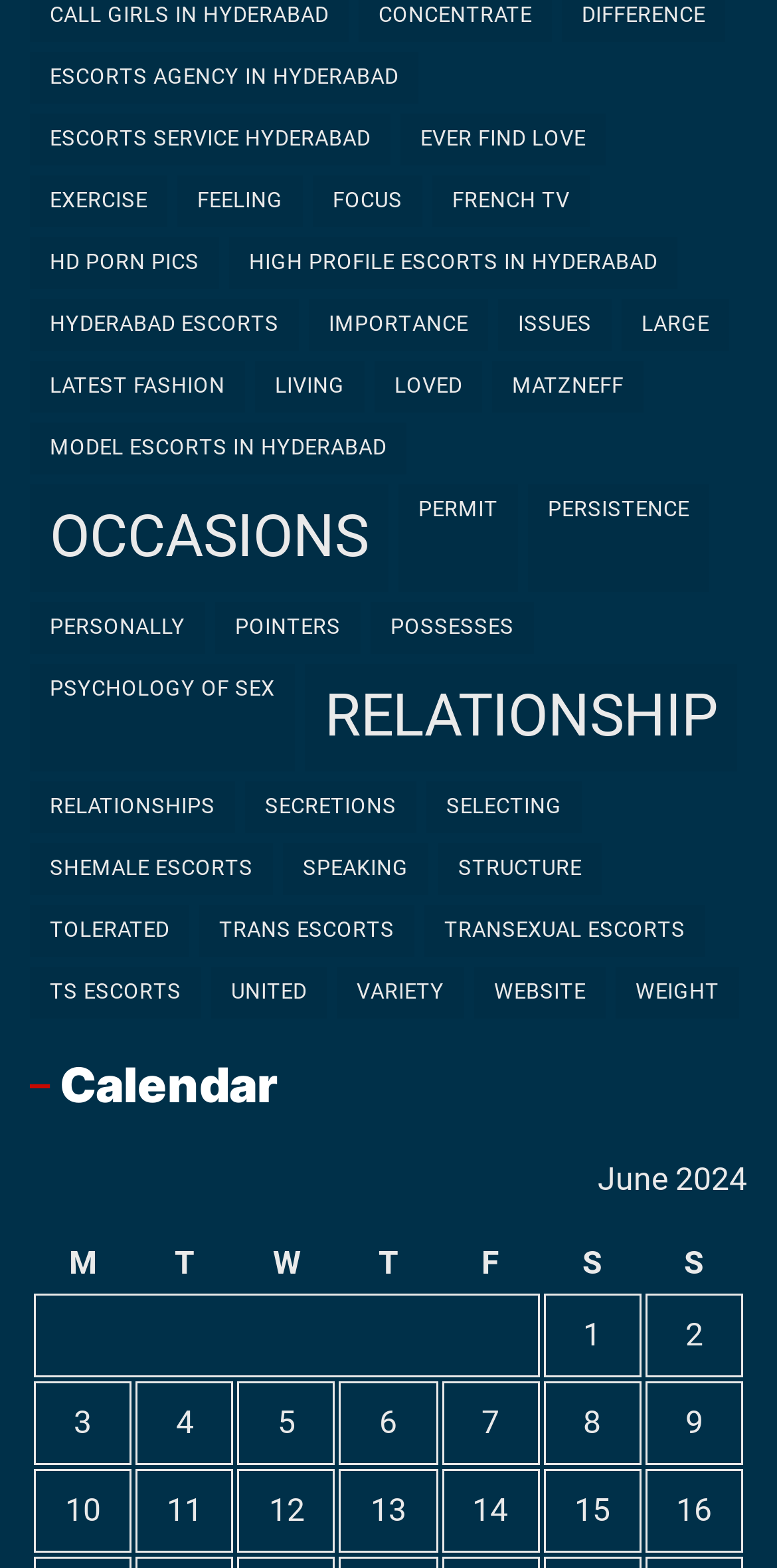Please determine the bounding box coordinates for the UI element described here. Use the format (top-left x, top-left y, bottom-right x, bottom-right y) with values bounded between 0 and 1: Latest Fashion

[0.038, 0.23, 0.315, 0.263]